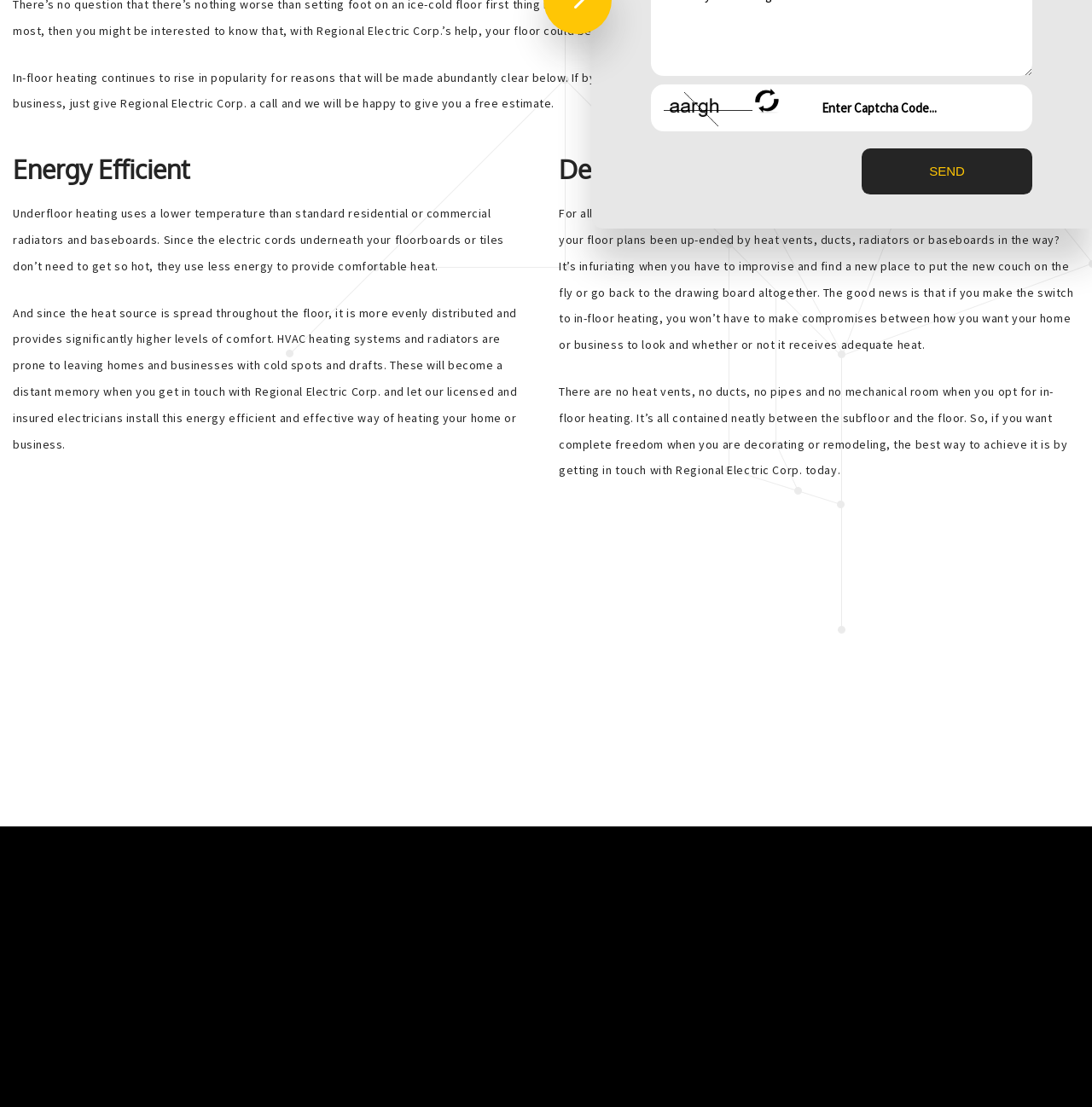Based on the description "Gemstone Lights", find the bounding box of the specified UI element.

[0.24, 0.009, 0.553, 0.037]